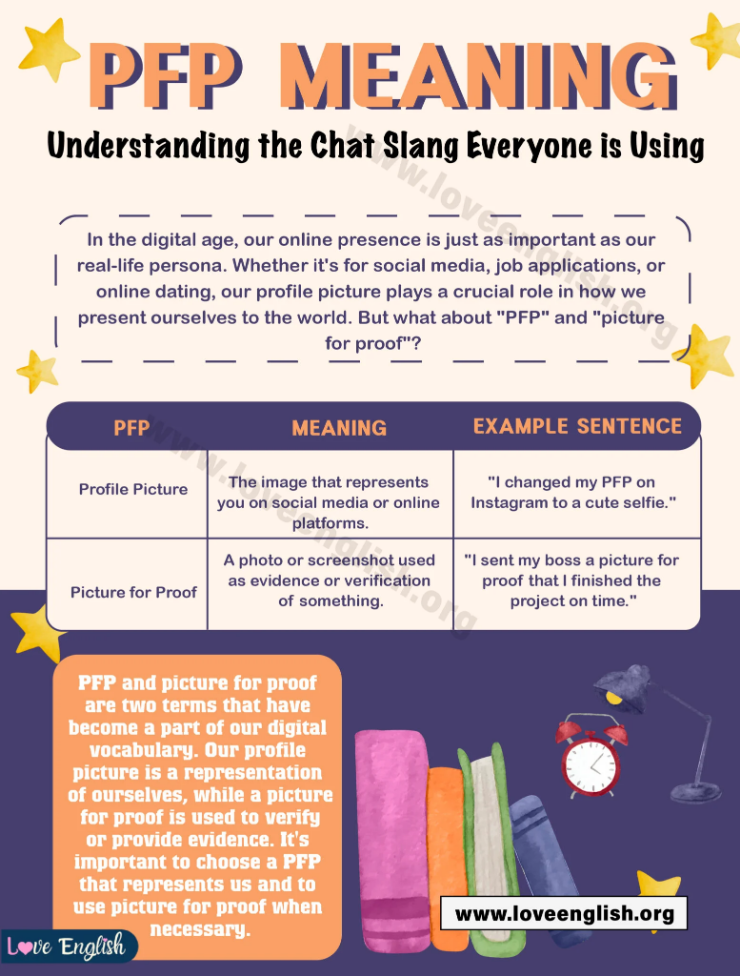Give an in-depth description of what is happening in the image.

The image titled "PFP Meaning in Chat" provides a visually engaging explanation of the terms "PFP" (Profile Picture) and "Picture for Proof." It highlights the significance of online presence in the digital age, emphasizing the role of profile pictures on social media, job applications, and online dating. The top section features an eye-catching header in a playful font, accompanied by decorative stars. Below, a table delineates the definitions: "Profile Picture" as the image representing one's identity on social platforms, and "Picture for Proof" as a photo or screenshot used to validate something. Example sentences illustrate each term's practical use, underscoring the importance of selecting an appropriate profile picture while utilizing pictures for proof when necessary. The layout is colorful and vibrant, featuring illustrations like books and a clock that add to its educational appeal. For more information, viewers are invited to visit the website at the bottom.